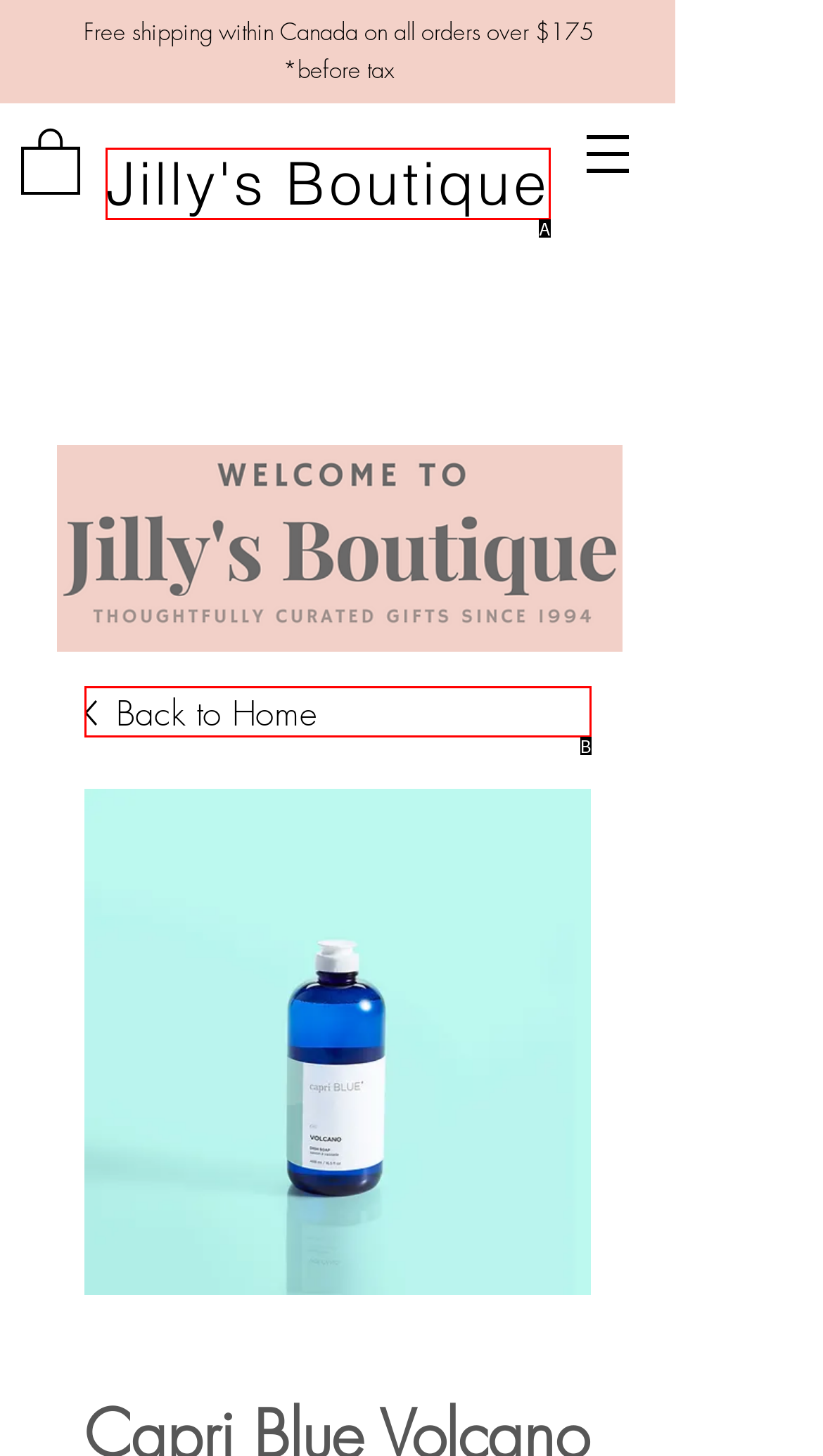Pick the option that best fits the description: Jilly's Boutique. Reply with the letter of the matching option directly.

A